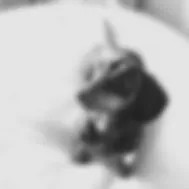Provide a thorough and detailed response to the question by examining the image: 
What does Lapka enjoy?

According to the caption, Lapka has a curious nature and a penchant for fun, which implies that he enjoys activities that bring him joy, such as tickles and games.